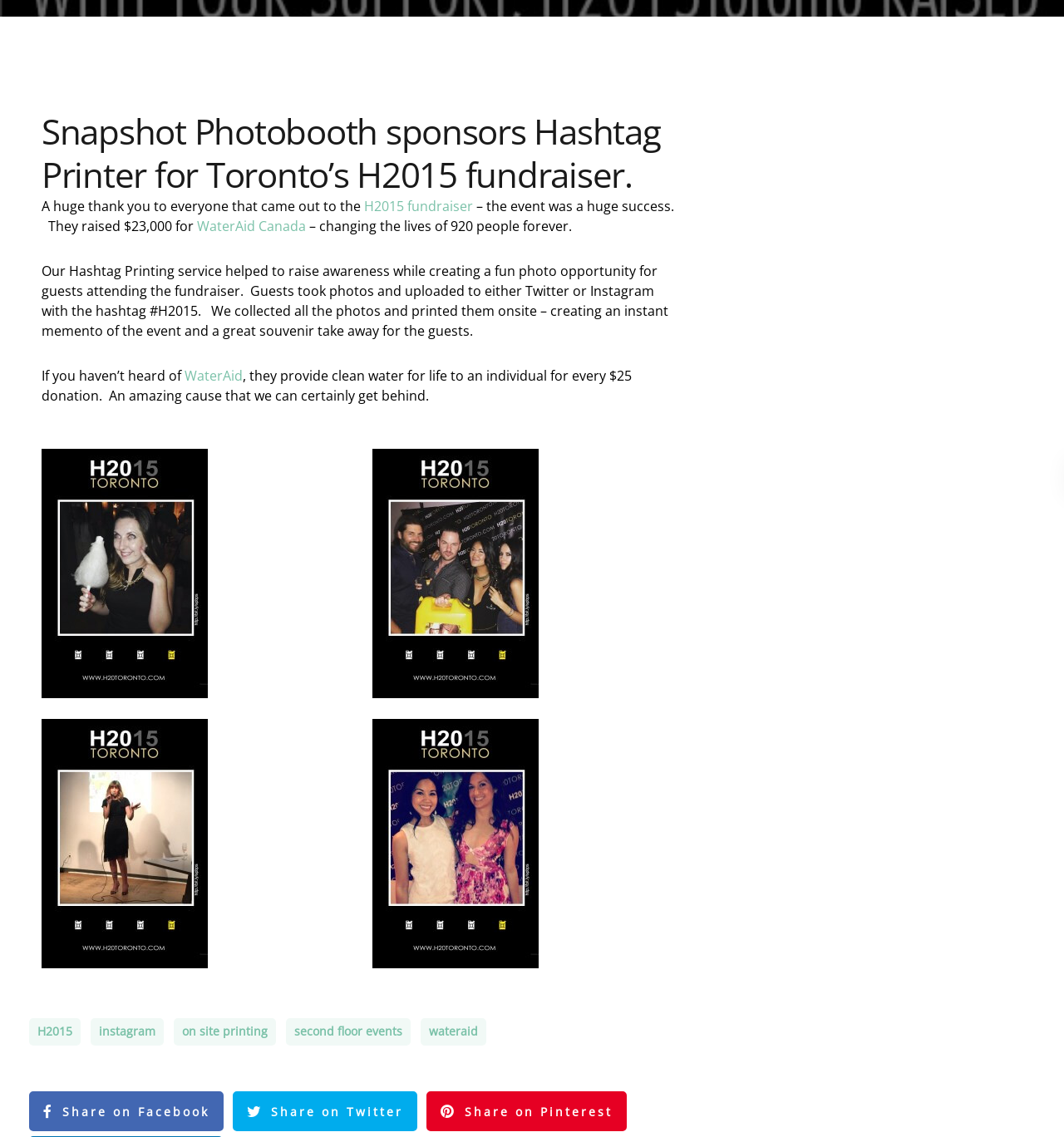Given the element description Aminet team, predict the bounding box coordinates for the UI element in the webpage screenshot. The format should be (top-left x, top-left y, bottom-right x, bottom-right y), and the values should be between 0 and 1.

None